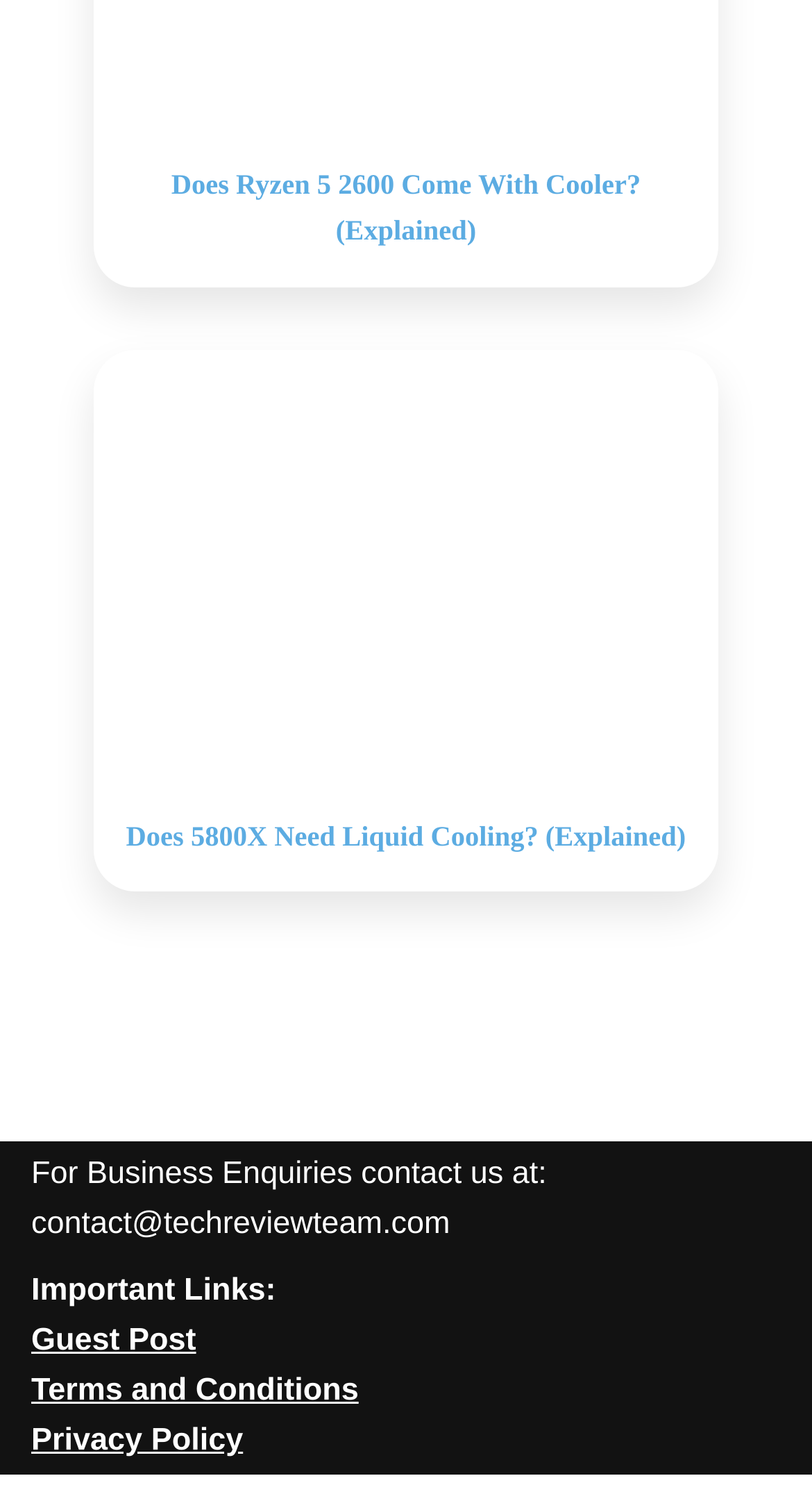Please determine the bounding box coordinates of the clickable area required to carry out the following instruction: "View the details of the Mars Gaming MCPU XT CPU cooler". The coordinates must be four float numbers between 0 and 1, represented as [left, top, right, bottom].

[0.115, 0.445, 0.885, 0.469]